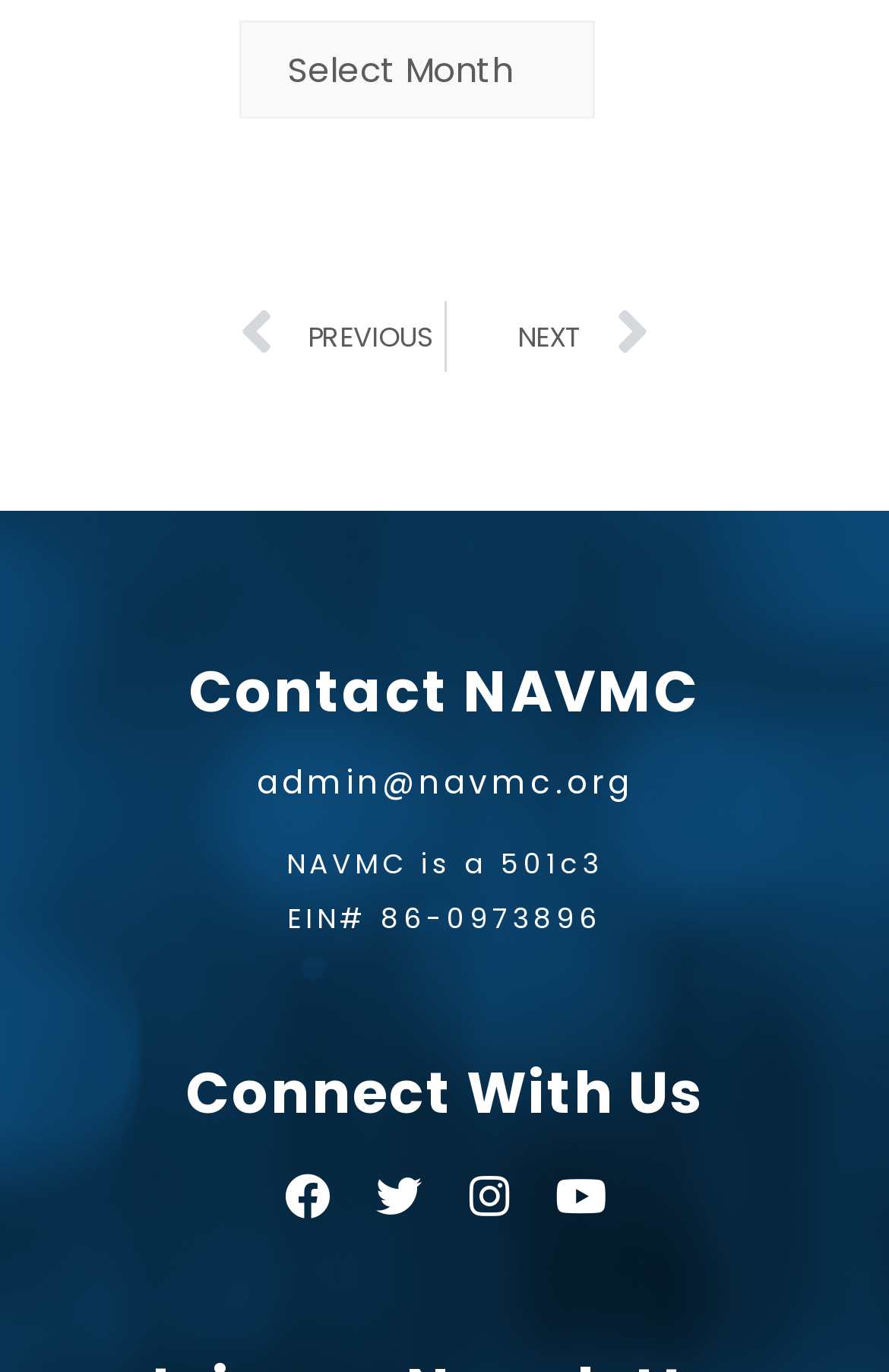Point out the bounding box coordinates of the section to click in order to follow this instruction: "Click the NEXT link".

[0.501, 0.22, 0.731, 0.272]